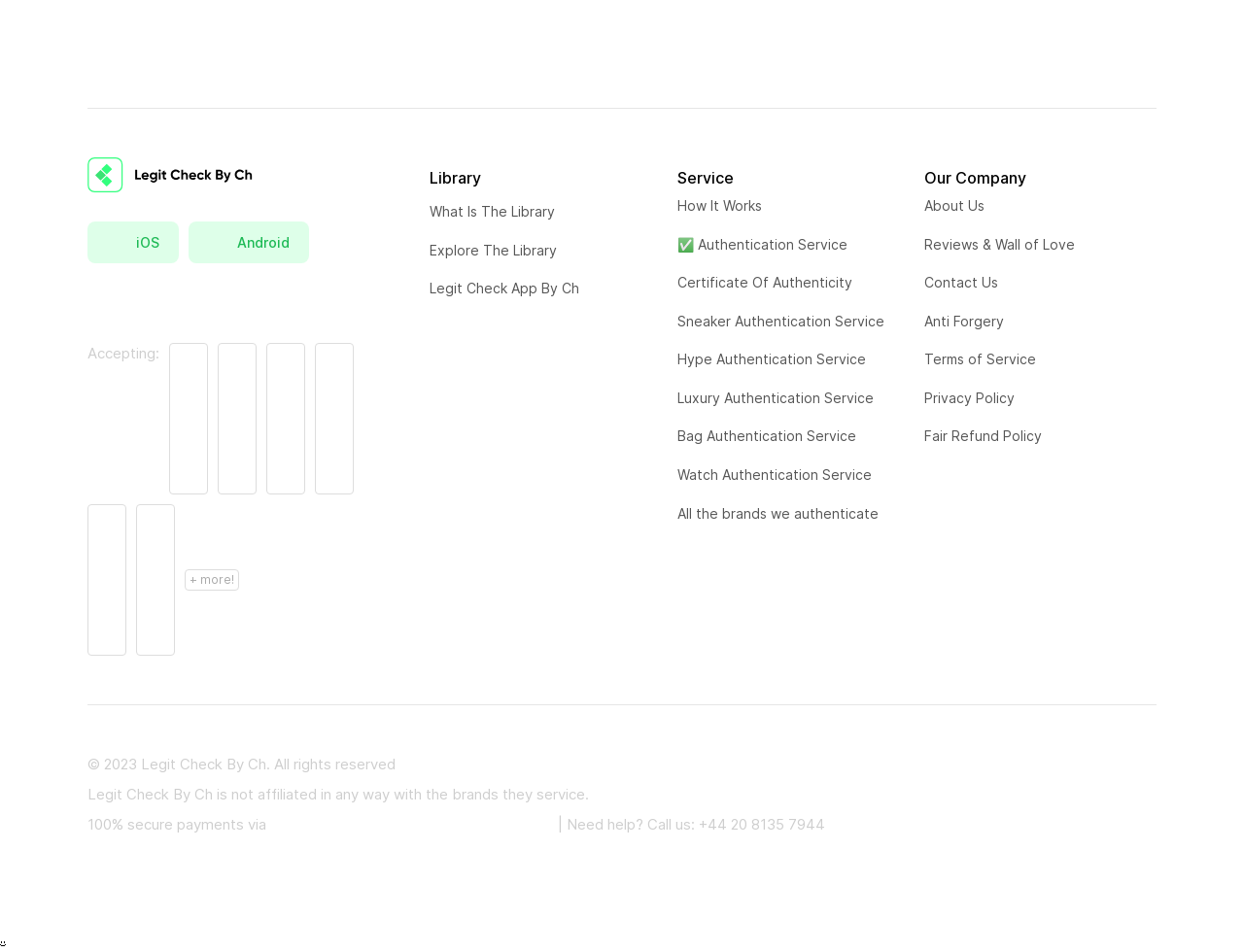For the given element description What Is The Library, determine the bounding box coordinates of the UI element. The coordinates should follow the format (top-left x, top-left y, bottom-right x, bottom-right y) and be within the range of 0 to 1.

[0.345, 0.213, 0.446, 0.233]